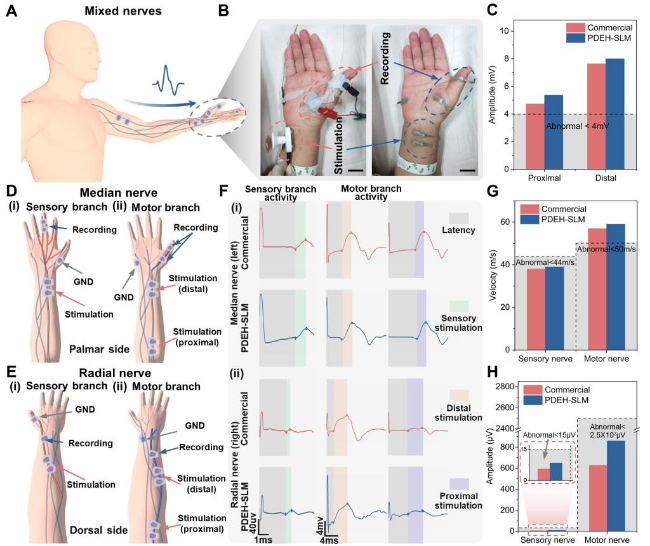What is compared in Panel C?
Based on the screenshot, give a detailed explanation to answer the question.

Panel C presents a bar graph comparing the amplitude of responses for commercial devices versus the hydrogel patches (PDEH-SLM) in abnormal conditions, demonstrating the effectiveness of the hydrogel patches, as described in the caption.